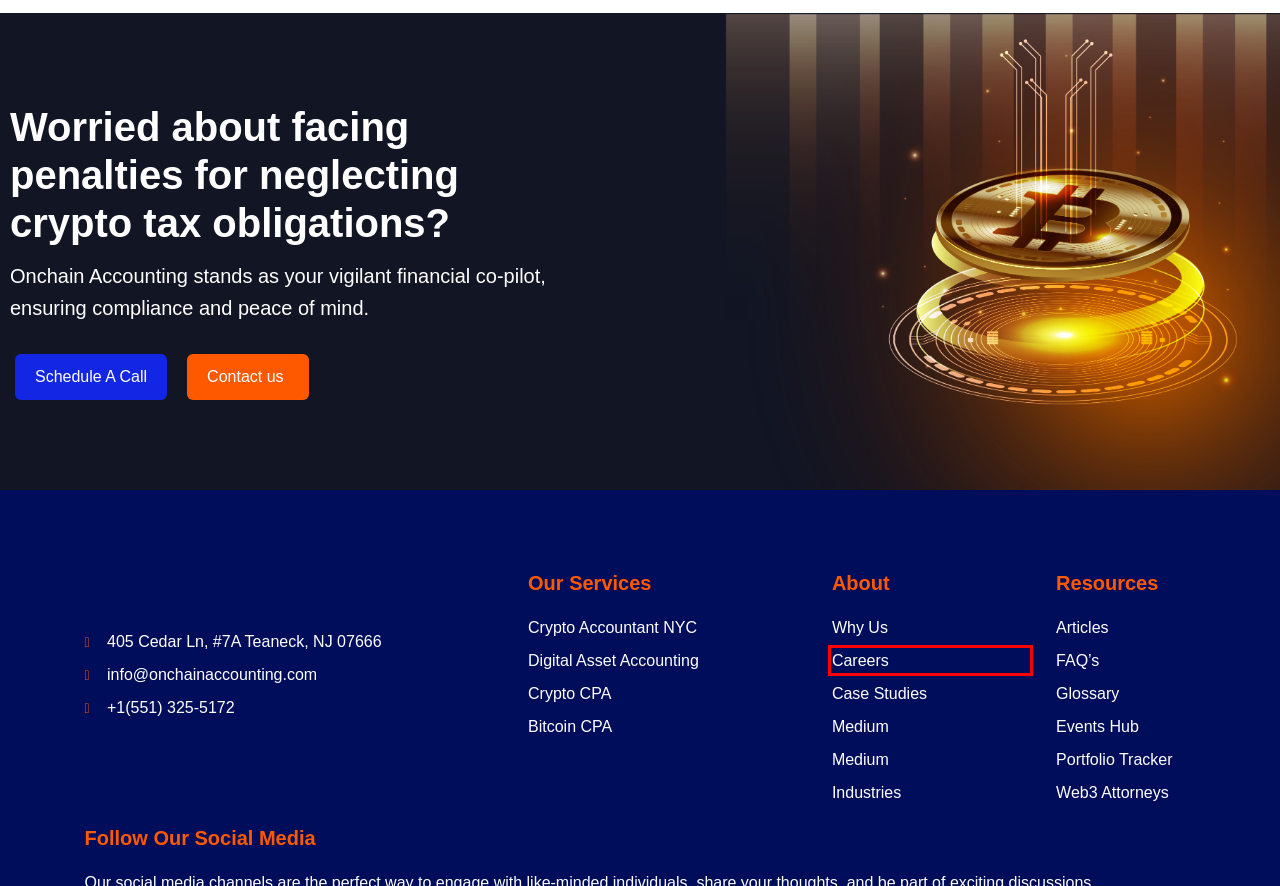You have been given a screenshot of a webpage, where a red bounding box surrounds a UI element. Identify the best matching webpage description for the page that loads after the element in the bounding box is clicked. Options include:
A. Crypto Accountant NYC | Onchain Accounting
B. Careers - #1 Crypto Tax Accountants | Onchain Accounting
C. The Best Web3 Attorneys - #1 Crypto Tax Accountants | Onchain Accounting
D. #1 Crypto Tax Accountants | Onchain Accounting
E. Our Clients | Onchain Accounting | #1 Expert
F. Articles - #1 Crypto Tax Accountants | Onchain Accounting | Best in Blockchain
G. Digital Asset Accounting | Onchain Accounting
H. Blockchain Glossary - #1 Crypto Tax Accountants | Onchain Accounting | Best Blockchain Service

B